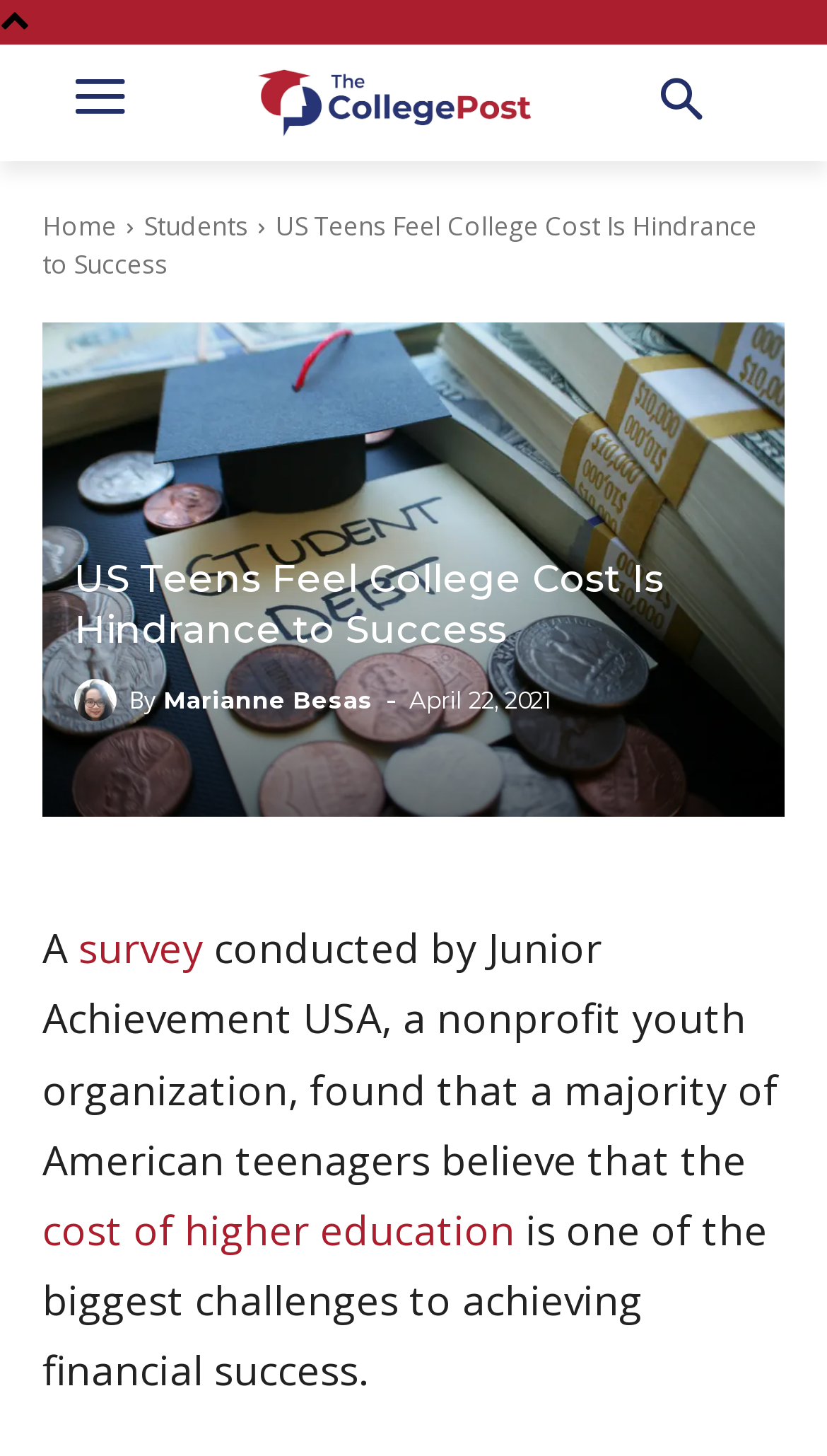What is the topic of this article?
Based on the image, provide a one-word or brief-phrase response.

College cost